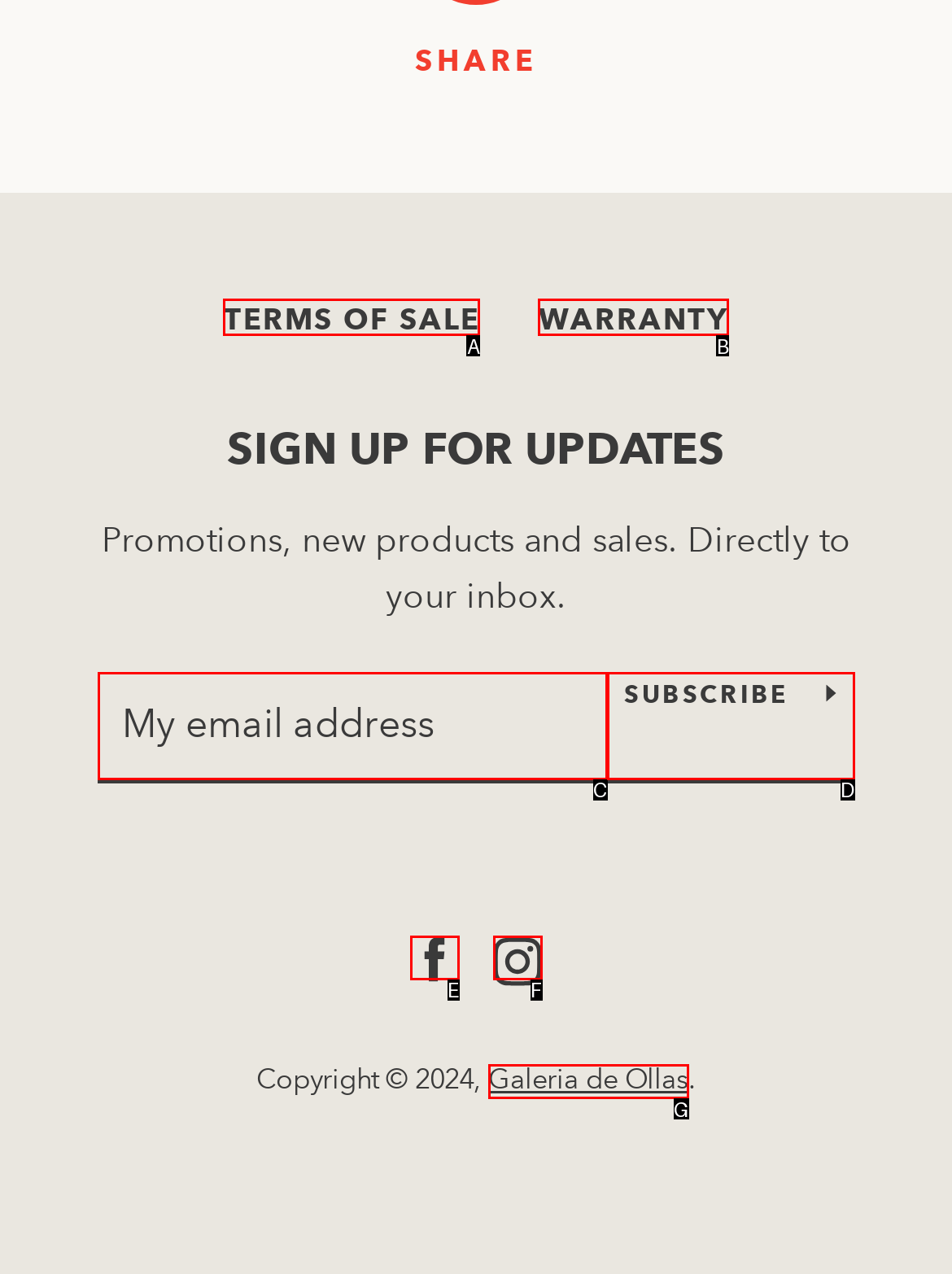Identify the option that best fits this description: Galeria de Ollas
Answer with the appropriate letter directly.

G